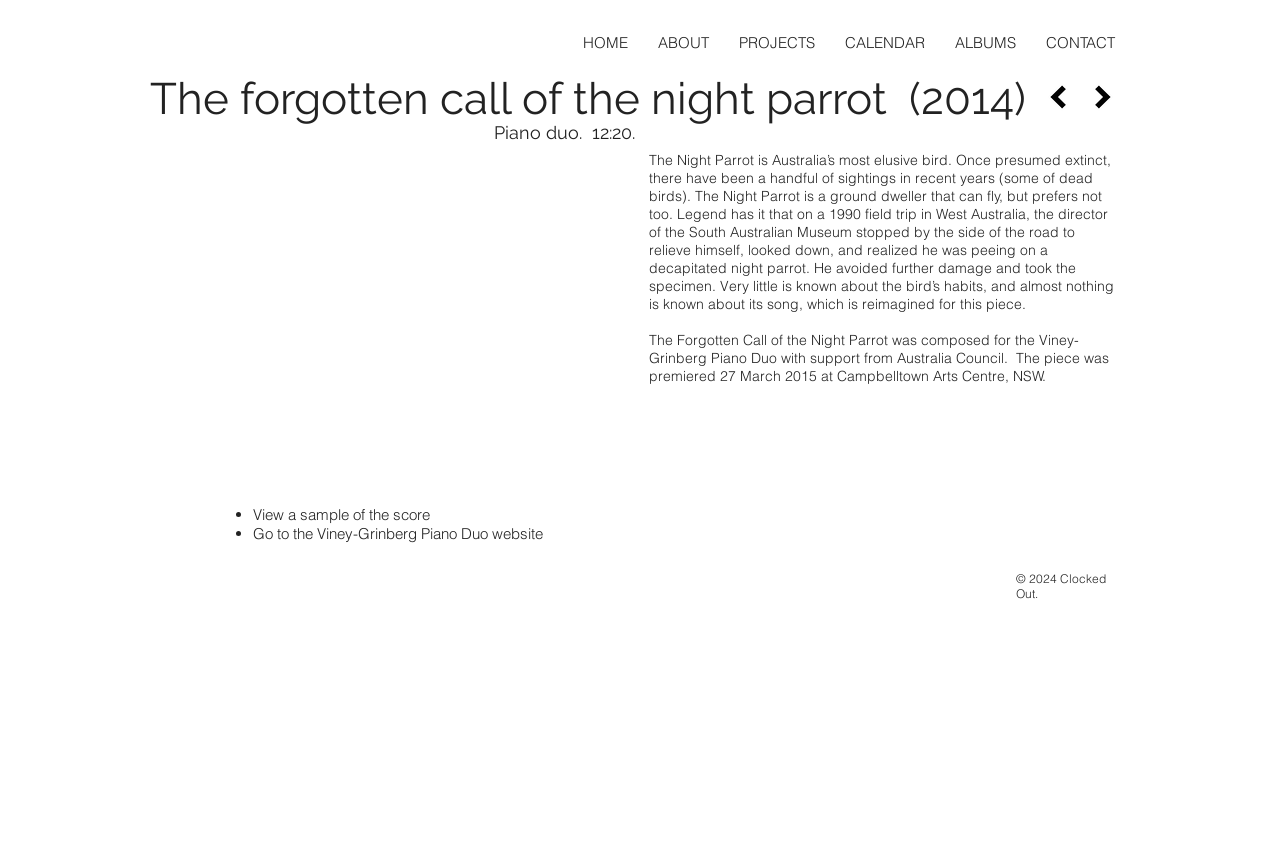What is the name of the organization that supported the composition of the piece?
Please answer the question with as much detail and depth as you can.

The webpage mentions that the piece 'The Forgotten Call of the Night Parrot' was composed for the Viney-Grinberg Piano Duo with support from Australia Council, which suggests that Australia Council is the organization that supported the composition of the piece.